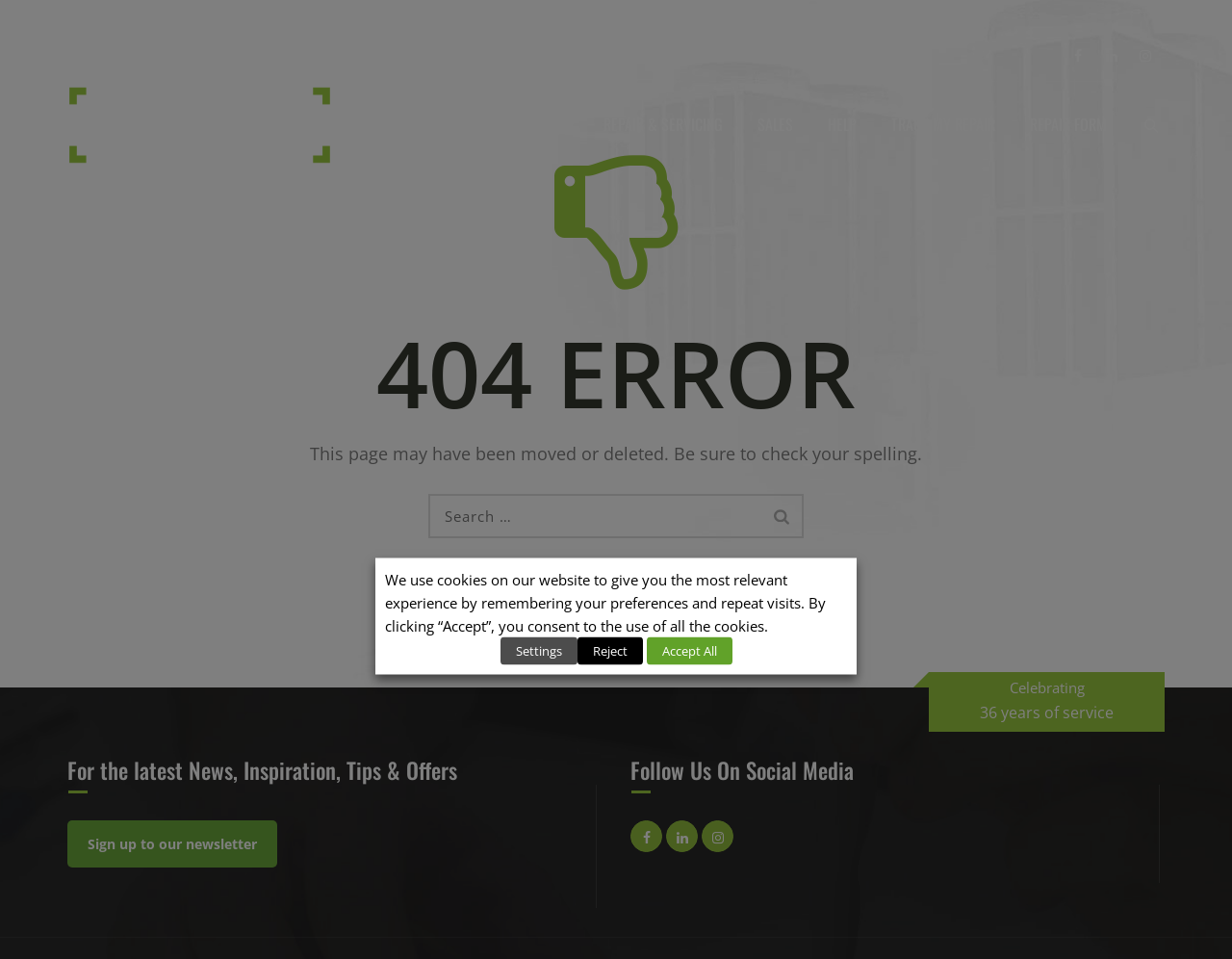How many years of service is the company celebrating?
Based on the screenshot, provide a one-word or short-phrase response.

36 years